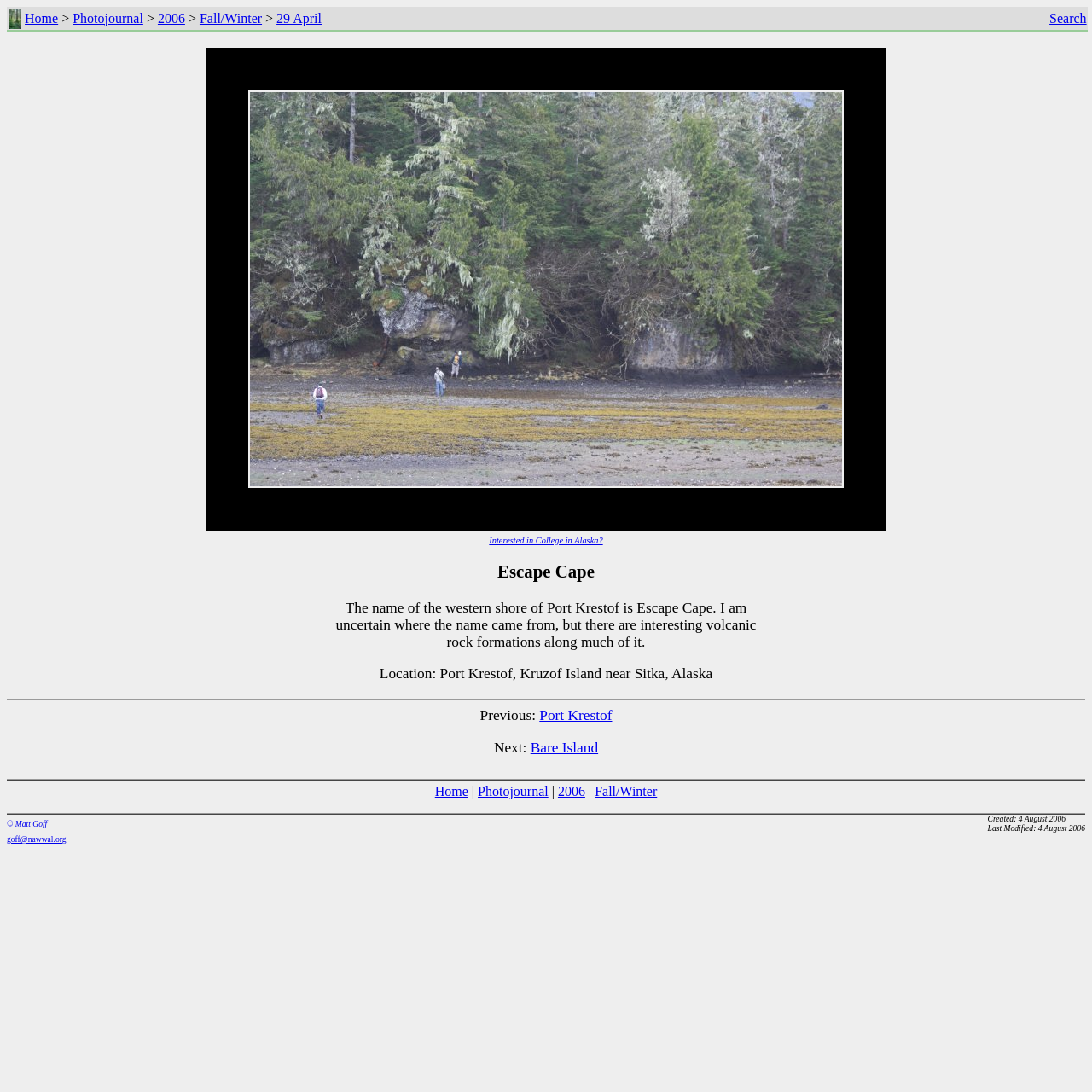What is the date of the previous journal entry?
Give a detailed and exhaustive answer to the question.

I found this answer by reading the link element that says '29 April' and is located near the 'Previous:' static text element.